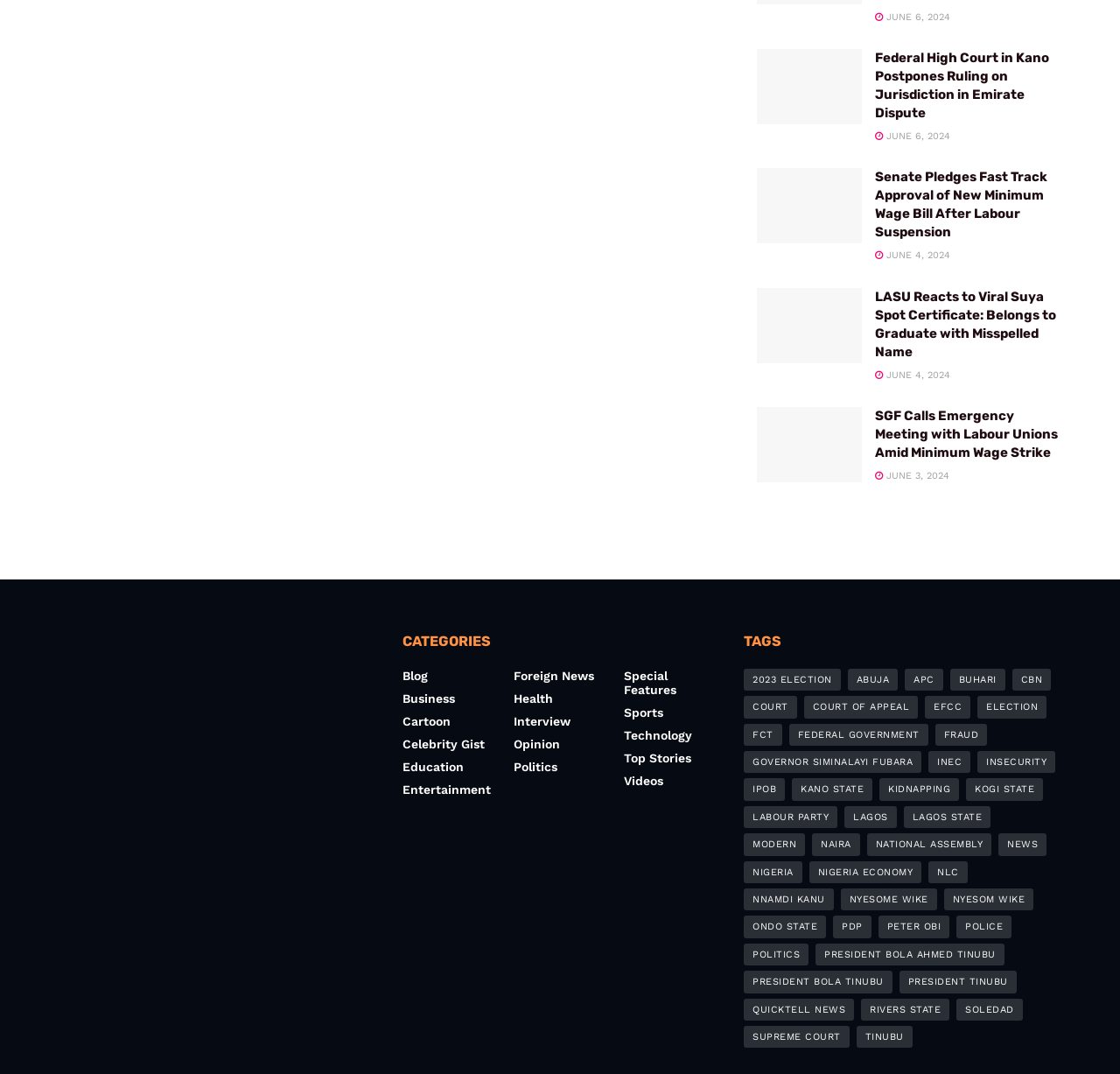What is the date of the first article?
Please provide a comprehensive answer based on the information in the image.

The first article has a link with the text 'Presidential Election Petition Tribunal to Announce Verdict September 6th' and above it, there is a link with the text ' JUNE 6, 2024', which indicates the date of the article.